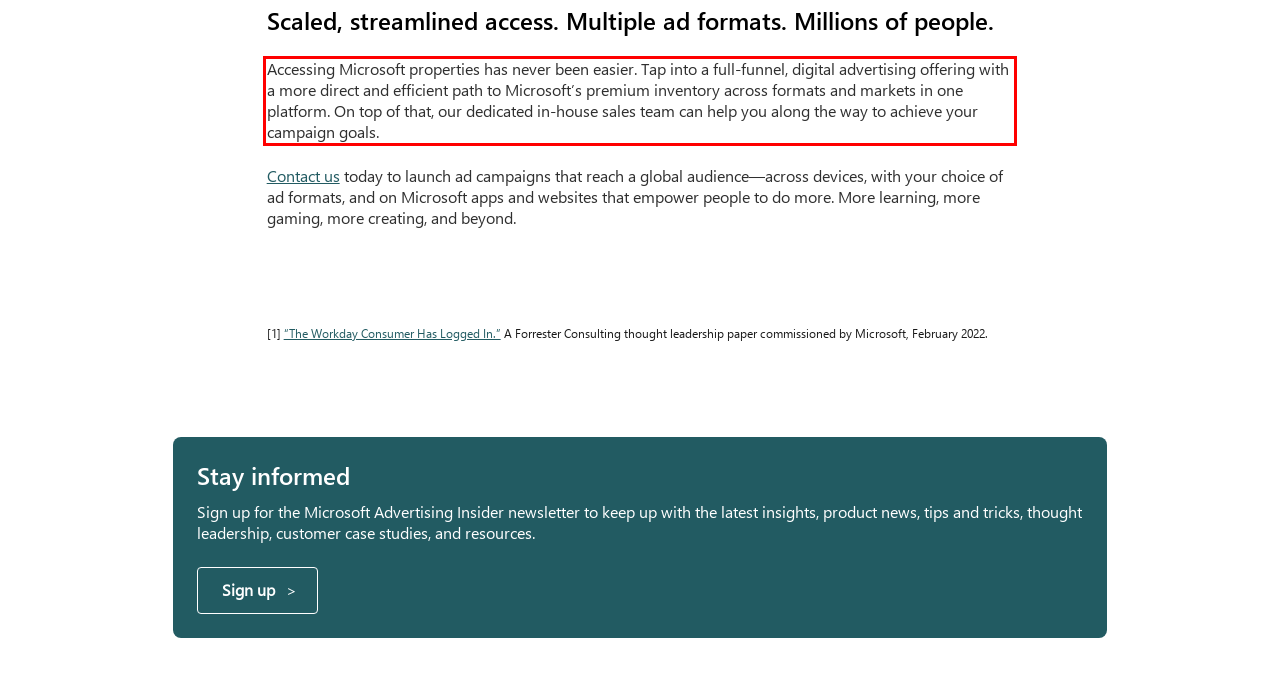Review the webpage screenshot provided, and perform OCR to extract the text from the red bounding box.

Accessing Microsoft properties has never been easier. Tap into a full-funnel, digital advertising offering with a more direct and efficient path to Microsoft’s premium inventory across formats and markets in one platform. On top of that, our dedicated in-house sales team can help you along the way to achieve your campaign goals.